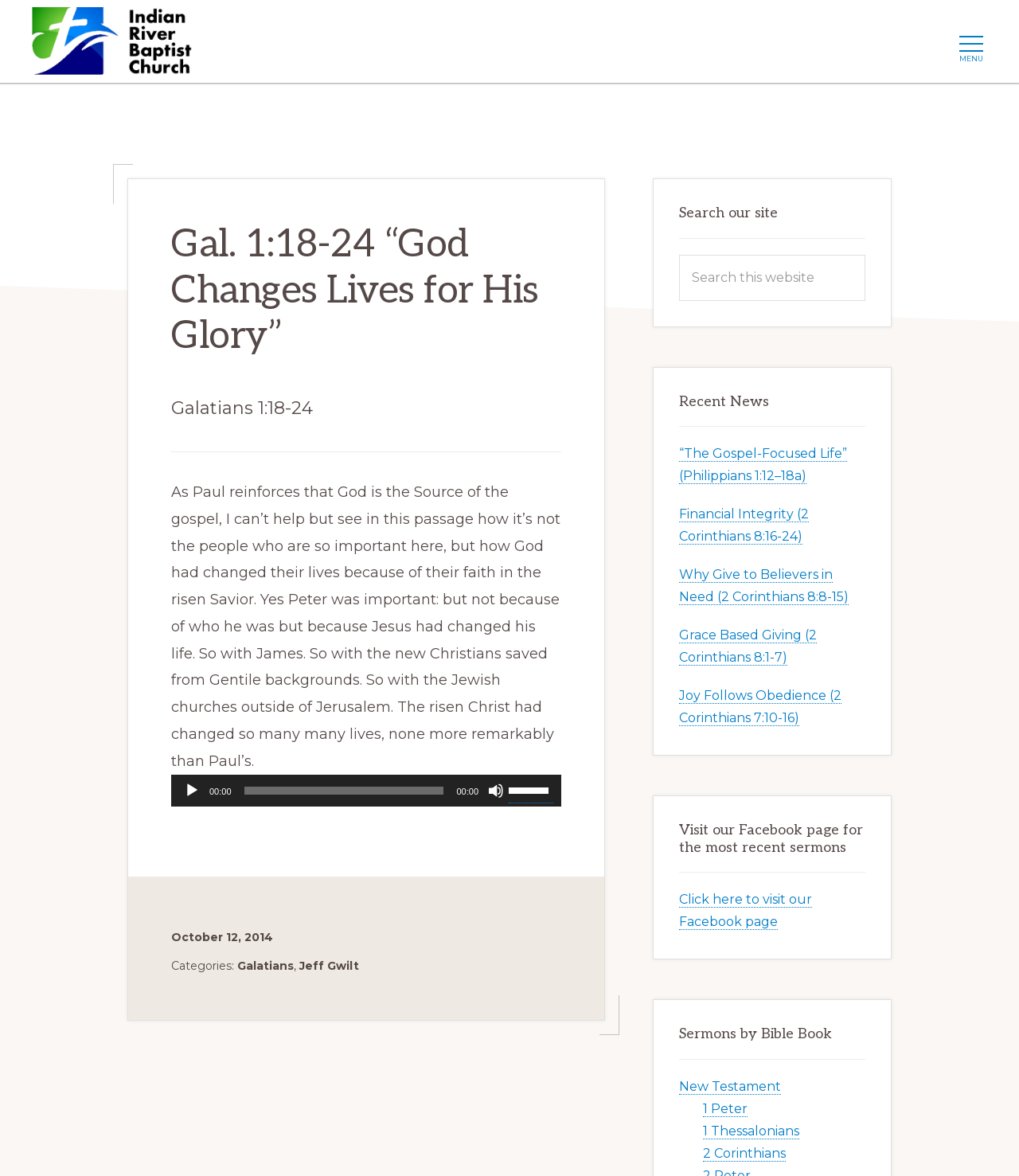Identify the bounding box coordinates for the UI element described by the following text: "What To Expect". Provide the coordinates as four float numbers between 0 and 1, in the format [left, top, right, bottom].

[0.395, 0.8, 0.559, 0.836]